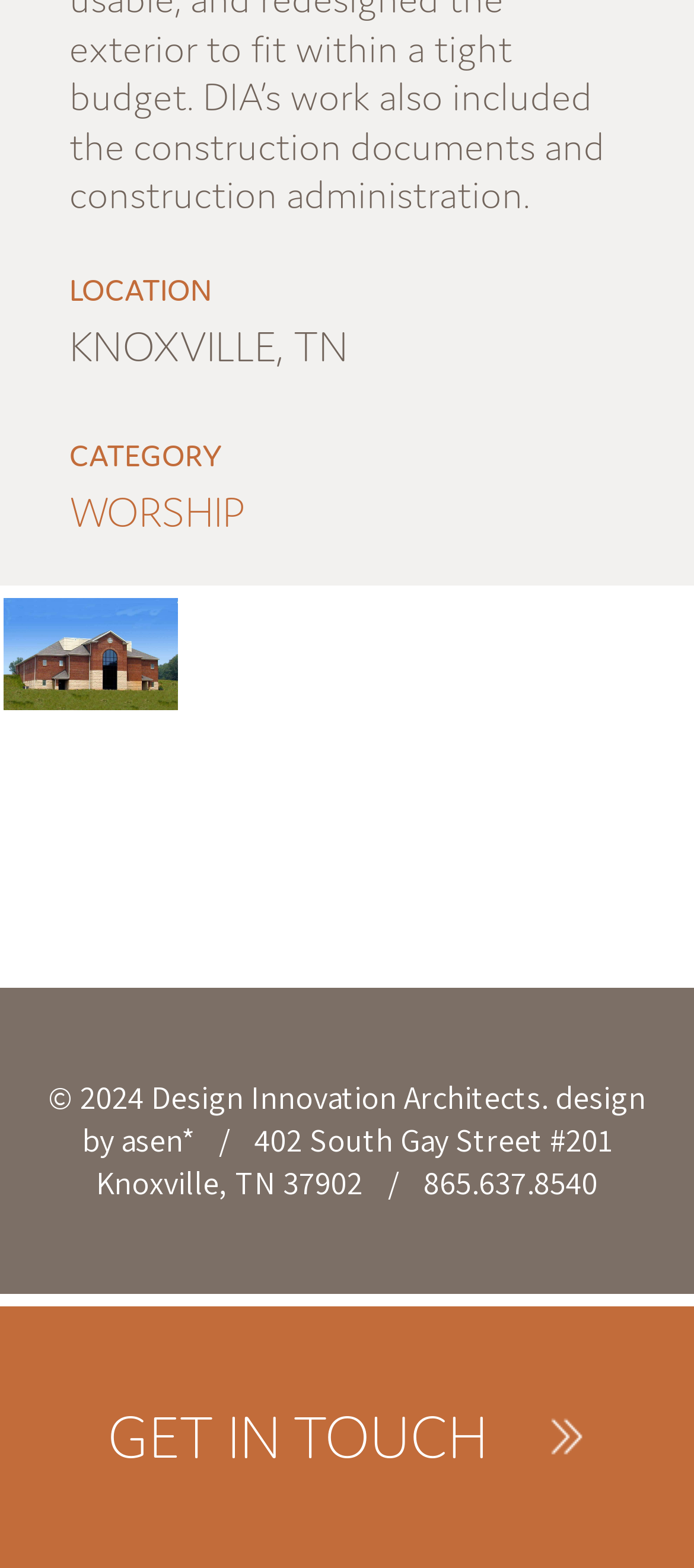Determine the bounding box of the UI component based on this description: "Worship". The bounding box coordinates should be four float values between 0 and 1, i.e., [left, top, right, bottom].

[0.1, 0.31, 0.351, 0.343]